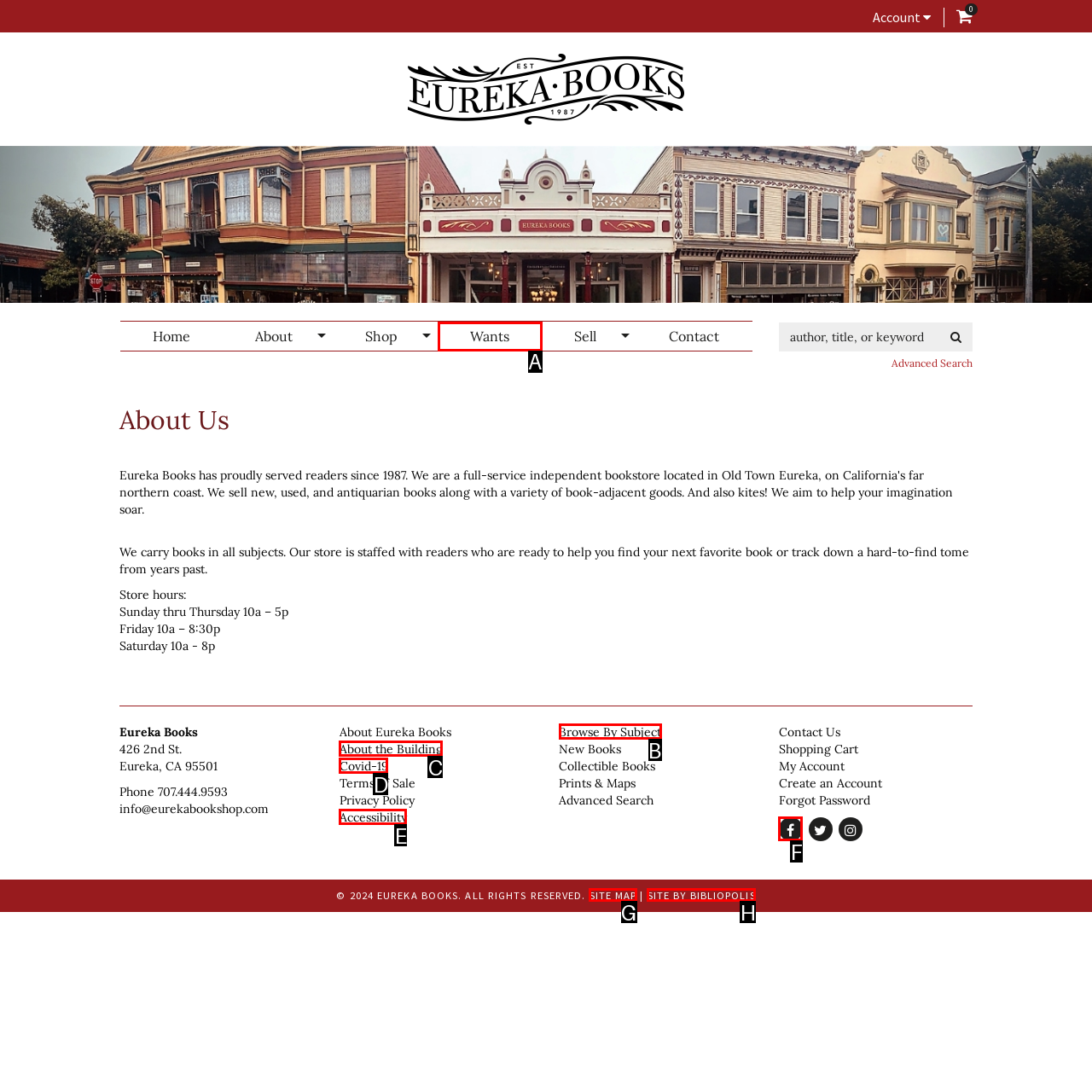Which HTML element should be clicked to perform the following task: Find the store on Facebook
Reply with the letter of the appropriate option.

F